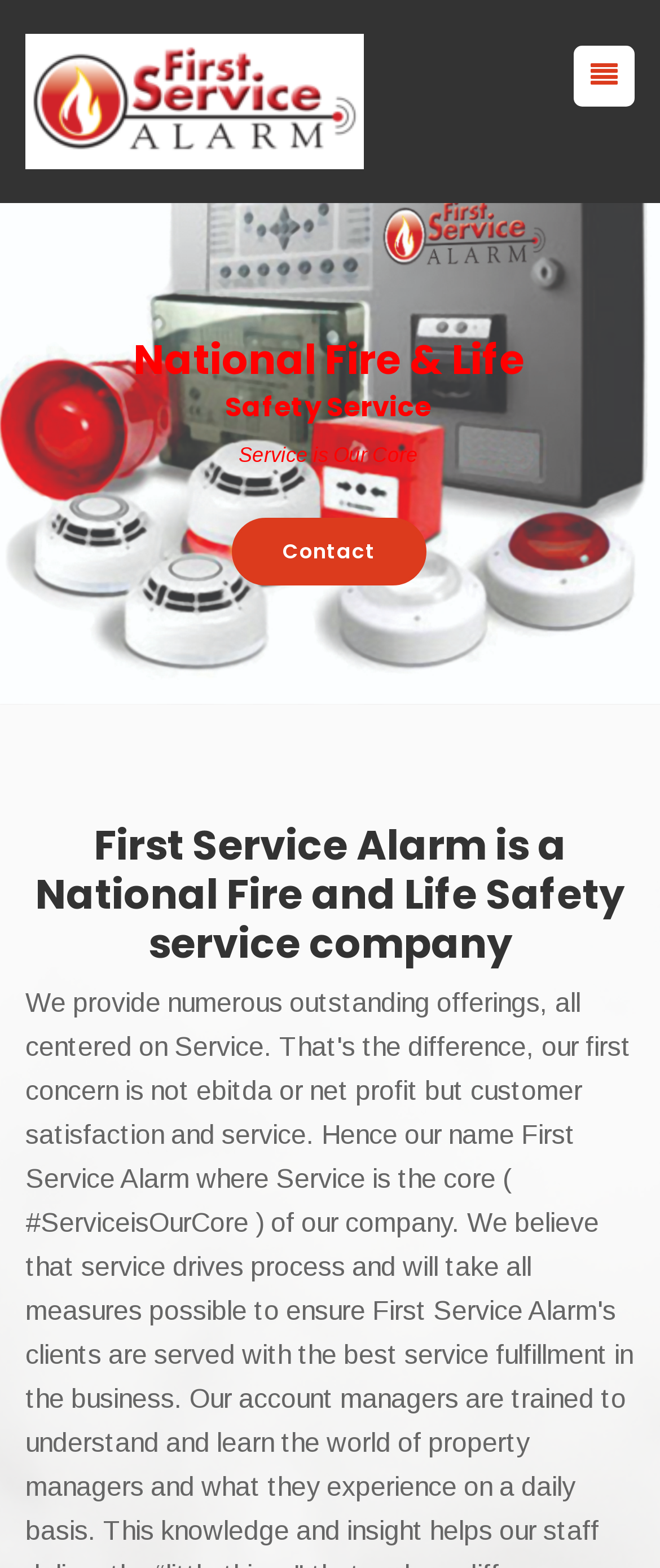What is the core of First Service Alarm's service?
We need a detailed and meticulous answer to the question.

The StaticText 'Service is Our Core' suggests that the core of First Service Alarm's service is service itself, implying that they prioritize service quality.